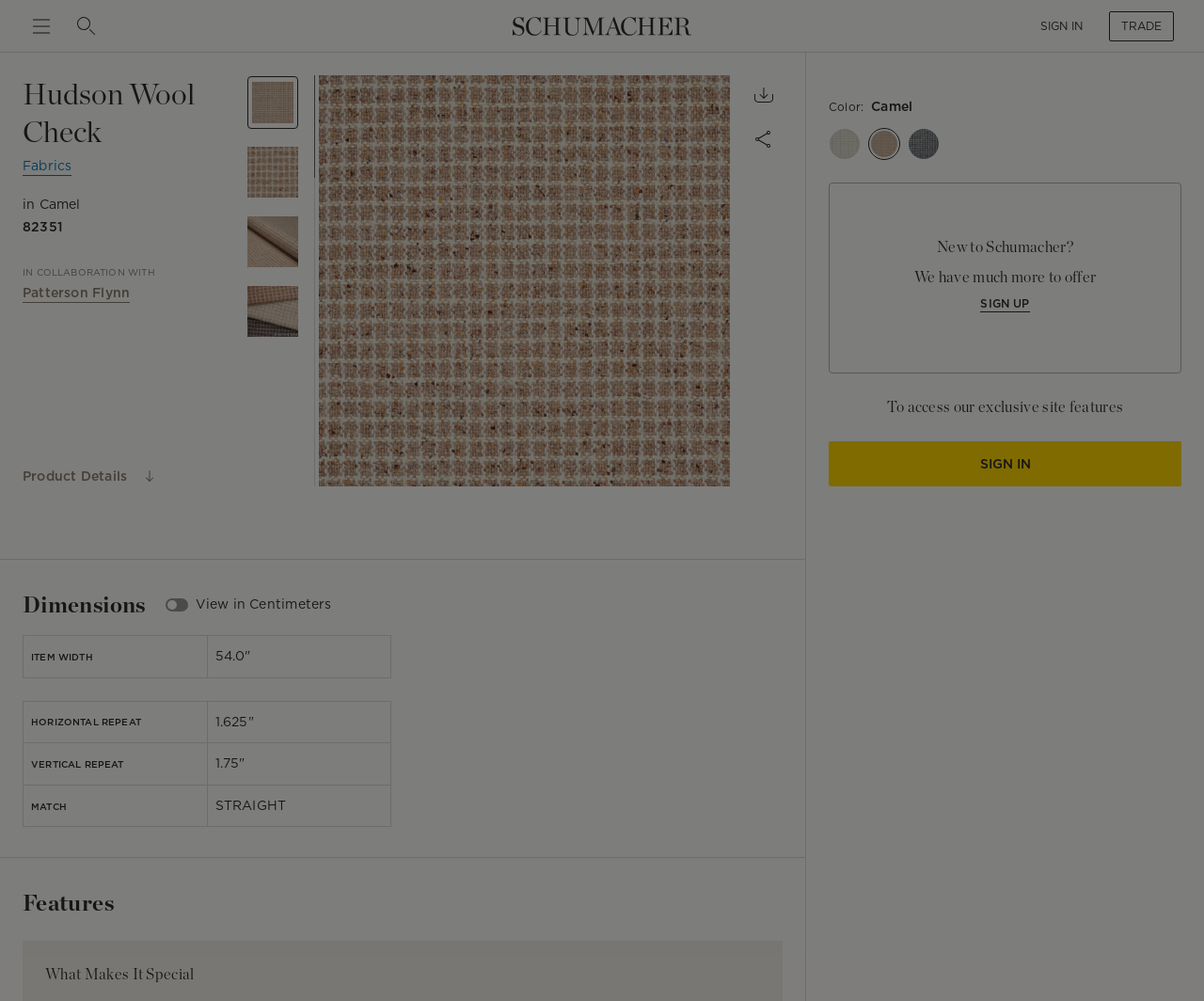Locate the bounding box coordinates of the UI element described by: "Olive Oil Price". Provide the coordinates as four float numbers between 0 and 1, formatted as [left, top, right, bottom].

None